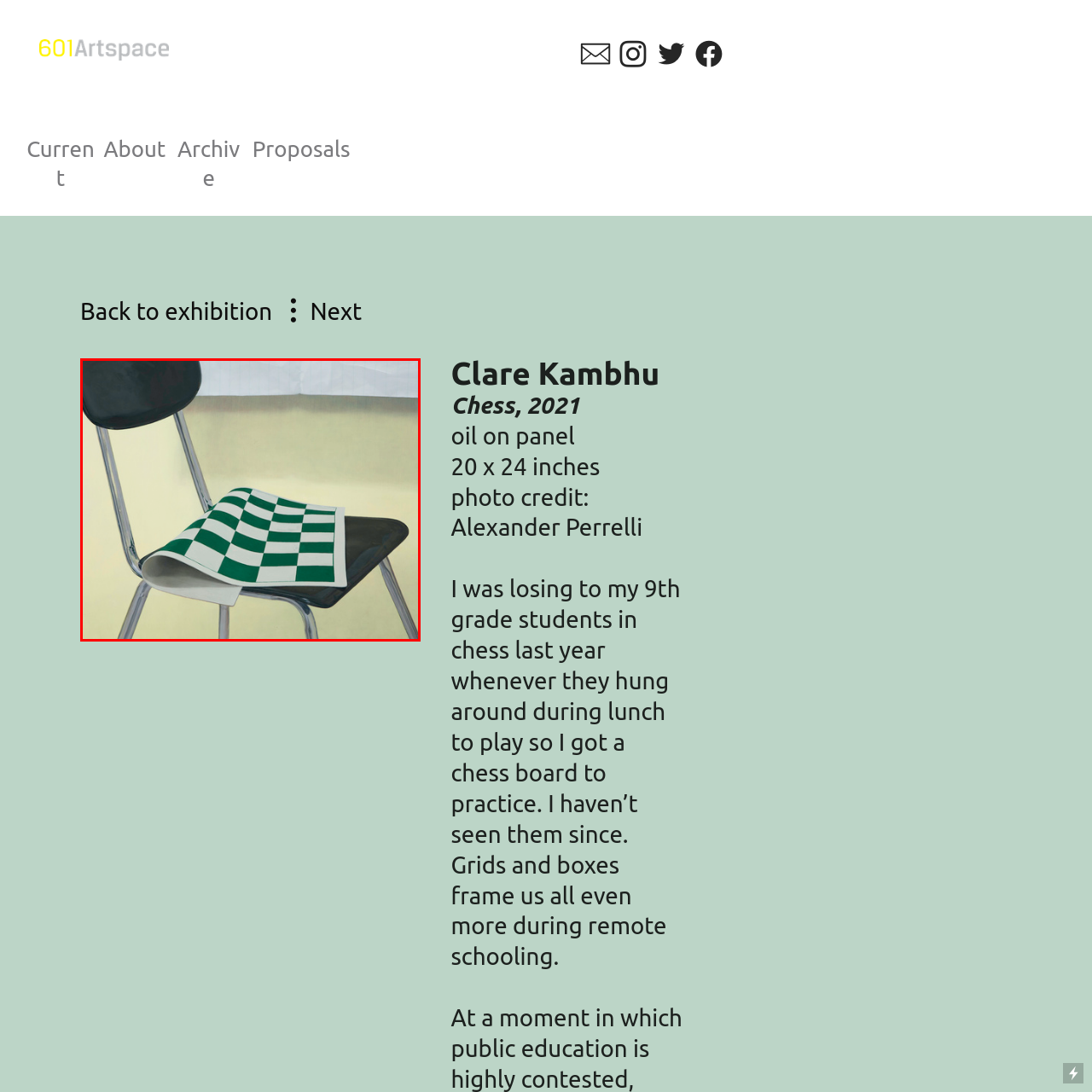Generate an in-depth caption for the image segment highlighted with a red box.

This artwork, titled "Chess" (2021) by Clare Kambhu, features a meticulous portrayal of a simple scene: a black chair with a green and white checkered chessboard partially draped over its seat. The clean lines and sharp contrasts emphasize the shapes of the chair and the chessboard, evoking themes of strategy, competition, and preparation. The subtle background blurs the focus on the chair, inviting viewers to contemplate the solitude associated with the game of chess. Accompanying the image, the artist reflects on the experience of losing to her ninth-grade students during lunchtime games, highlighting a personal connection to the artwork. This piece, executed in oil on panel and measuring 20 x 24 inches, elegantly captures a moment of introspection in the realm of education and play, reminding us of the enduring impact of simple pastimes. Photo credit is attributed to Alexander Perrelli.